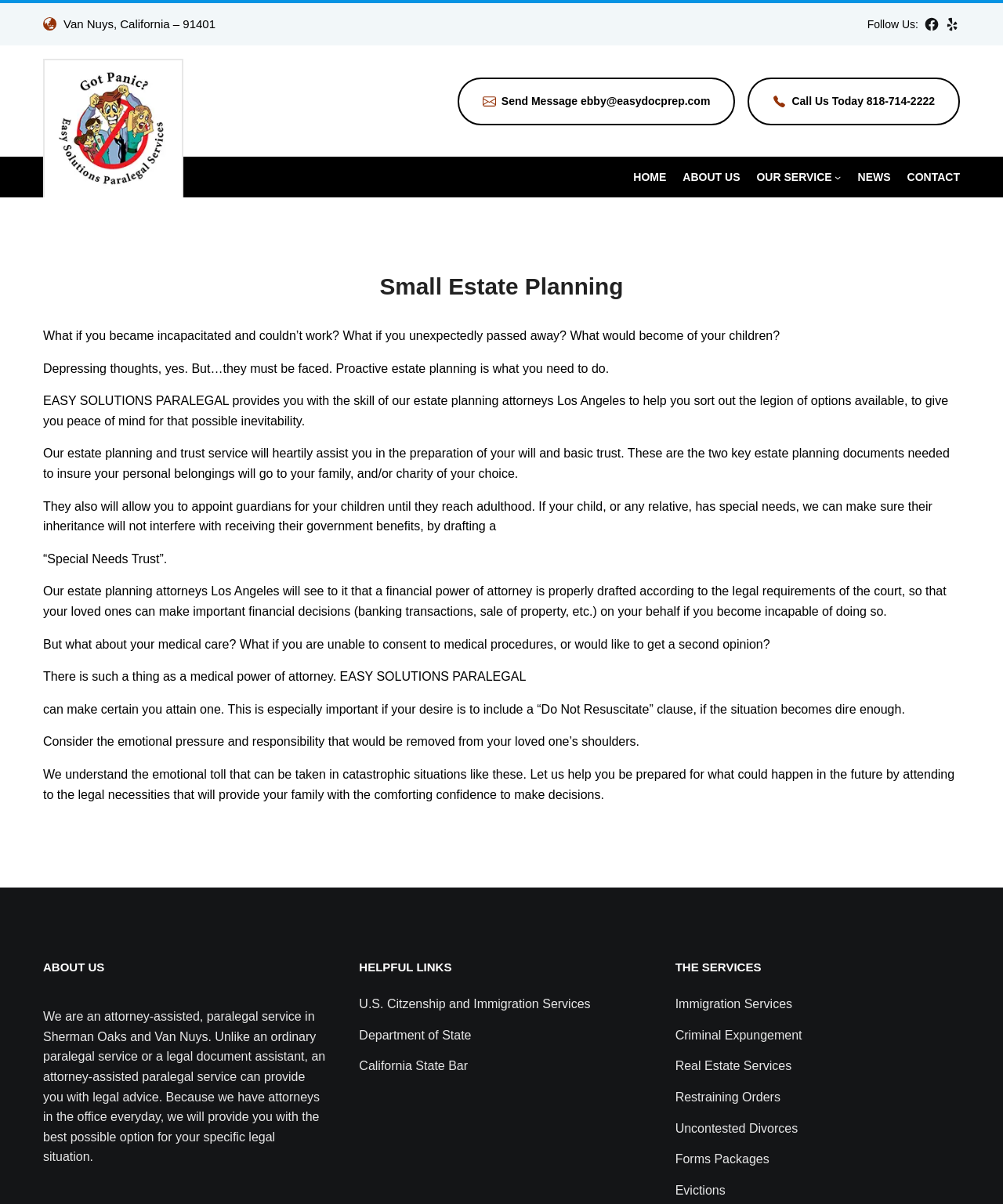Find and specify the bounding box coordinates that correspond to the clickable region for the instruction: "Click the Facebook link".

[0.921, 0.014, 0.937, 0.027]